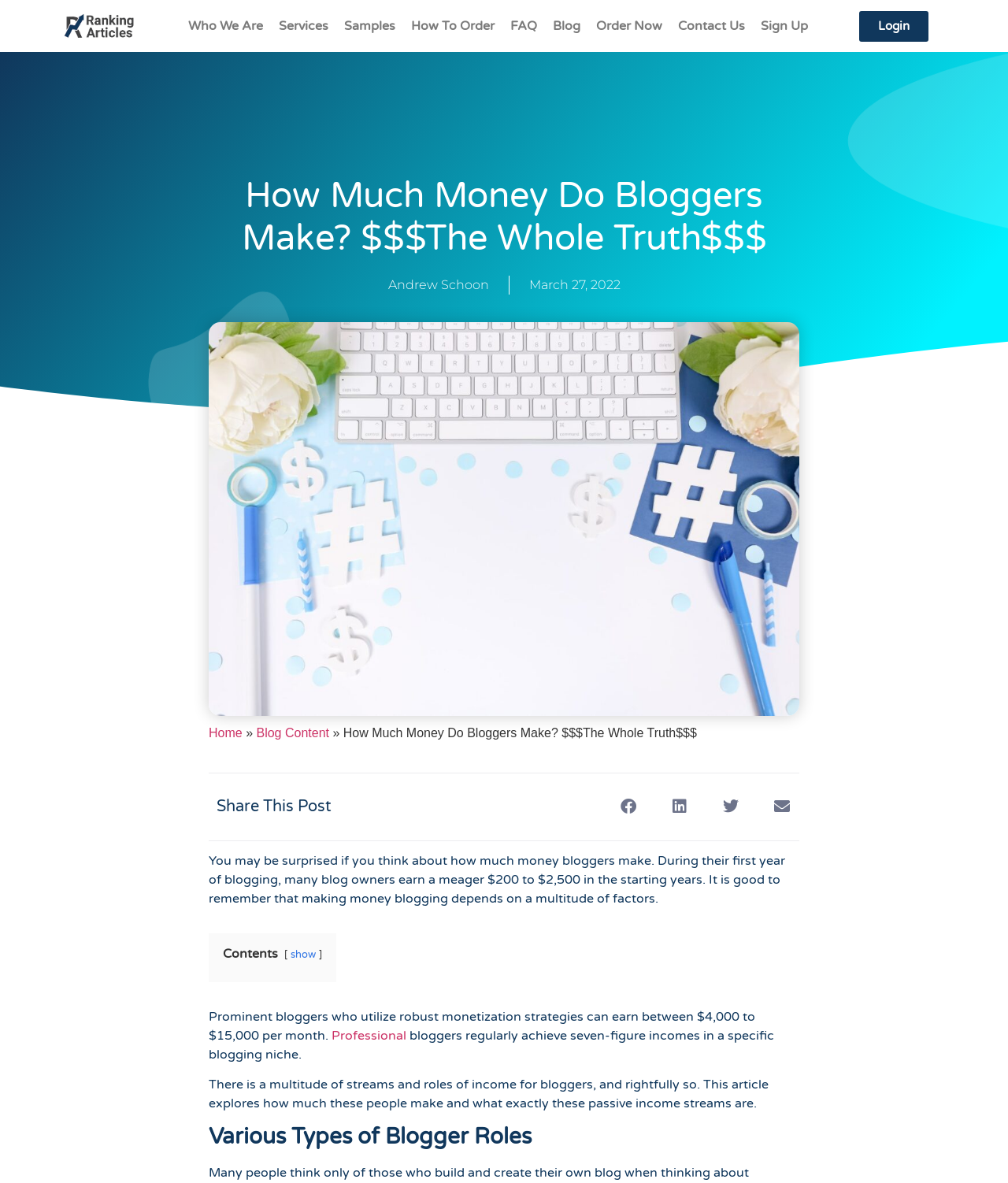Explain the webpage in detail.

The webpage is about the income of bloggers, with a focus on how much money they can make. At the top, there is a ranking logo on the left side, followed by a navigation menu with links to "Who We Are", "Services", "Samples", and more. Below the navigation menu, there is a large heading that reads "How Much Money Do Bloggers Make? $$$The Whole Truth$$$".

On the left side, there is an image of a white and blue heart print textile that takes up a significant portion of the page. Above the image, there is a link to "Andrew Schoon" and a date "March 27, 2022". Below the image, there is a navigation breadcrumbs section with links to "Home", "Blog Content", and the current page "How Much Money Do Bloggers Make? $$$The Whole Truth$$$".

The main content of the page starts with a paragraph of text that discusses how much money bloggers can make, ranging from $200 to $2,500 in their first year. This is followed by a heading "Share This Post" and four buttons to share the post on Facebook, LinkedIn, Twitter, and email.

The rest of the page is divided into sections, each with its own heading. The first section discusses the factors that affect a blogger's income, with a link to "Professional" bloggers. The second section explores the various types of blogger roles and their corresponding income streams. Throughout the page, there are several paragraphs of text that provide more information on the topic.